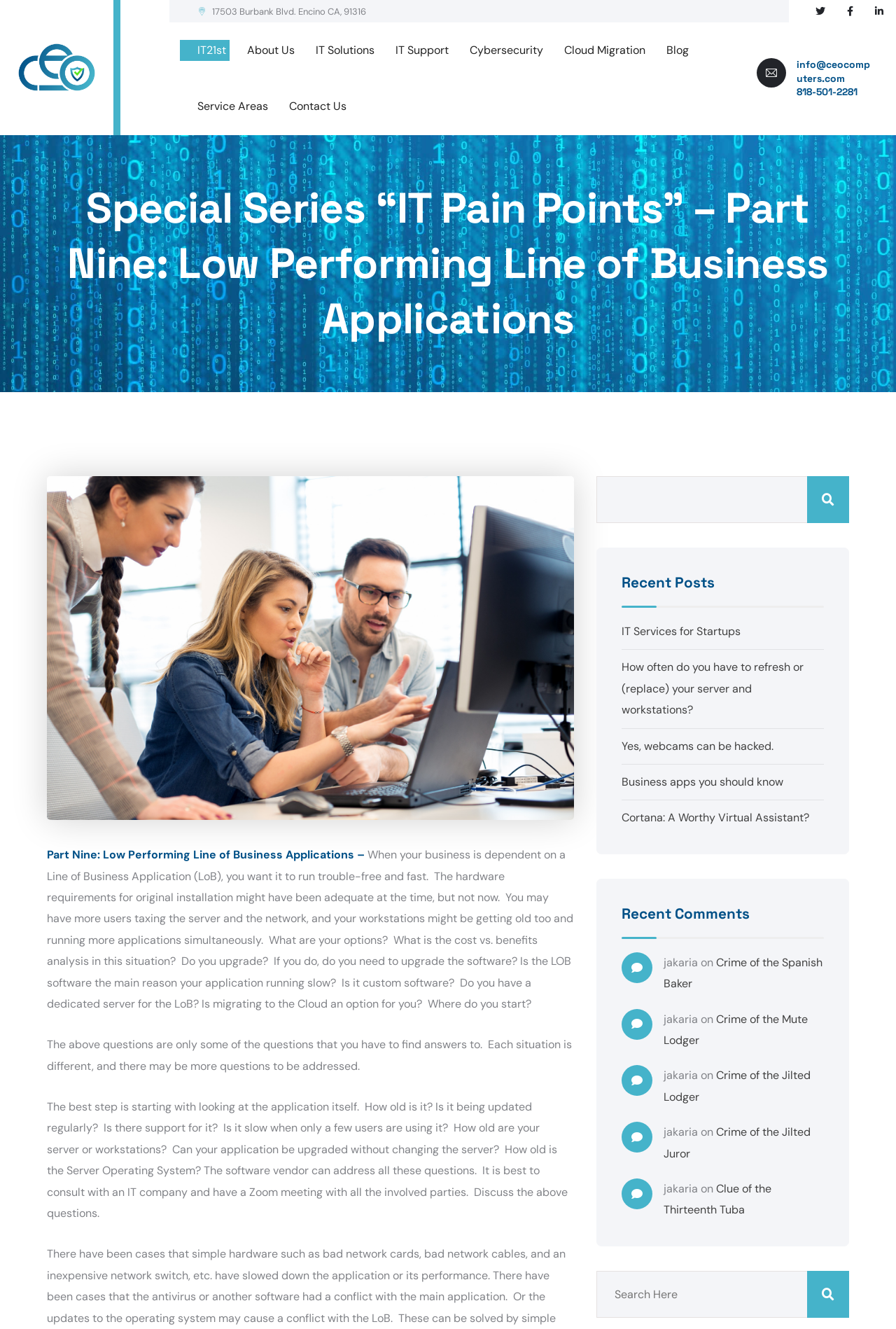Identify the bounding box coordinates of the specific part of the webpage to click to complete this instruction: "Contact Us".

[0.303, 0.072, 0.391, 0.088]